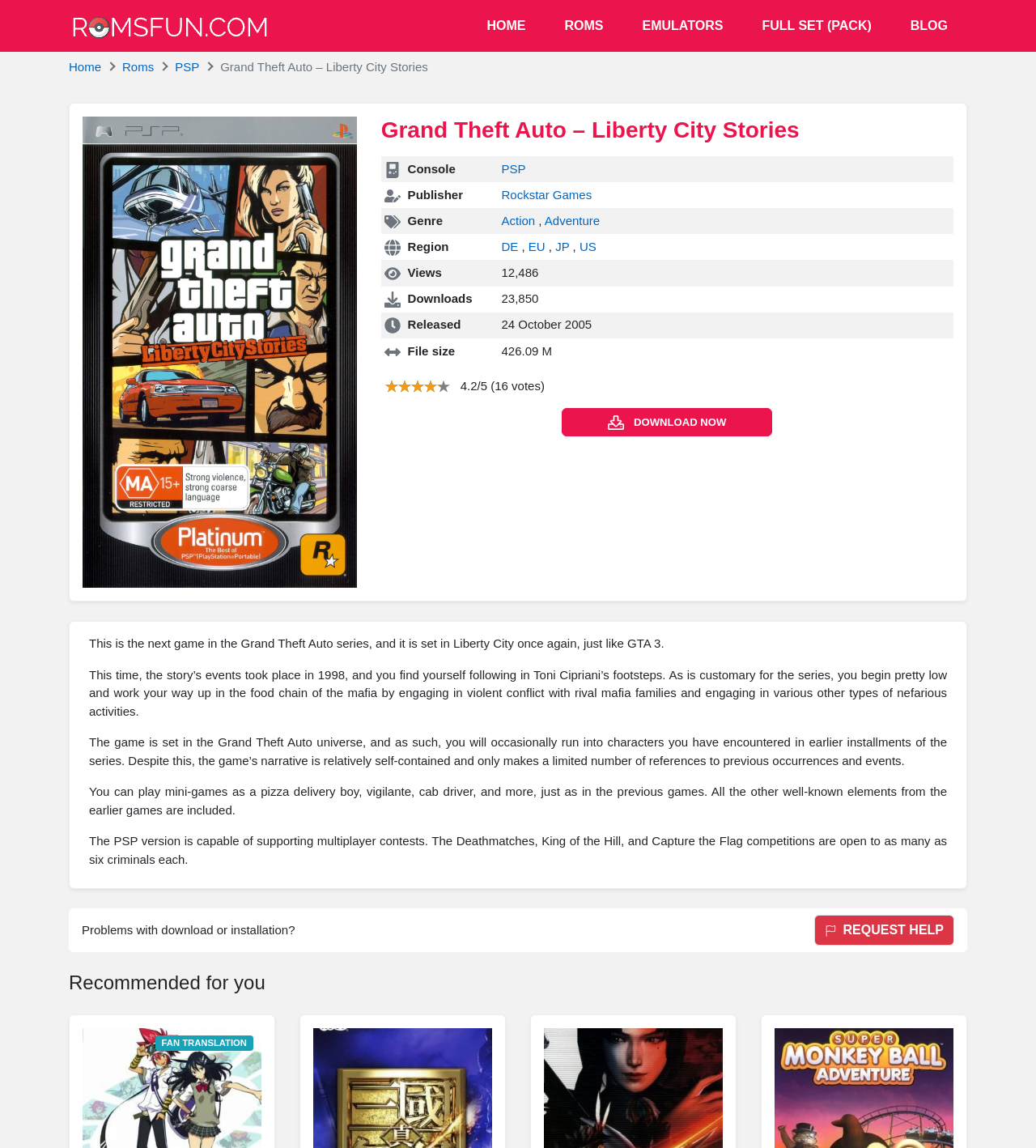What is the name of the game?
Using the image, provide a detailed and thorough answer to the question.

I found the answer by looking at the heading 'Grand Theft Auto – Liberty City Stories' which is located at the top of the webpage, indicating that it is the title of the game.